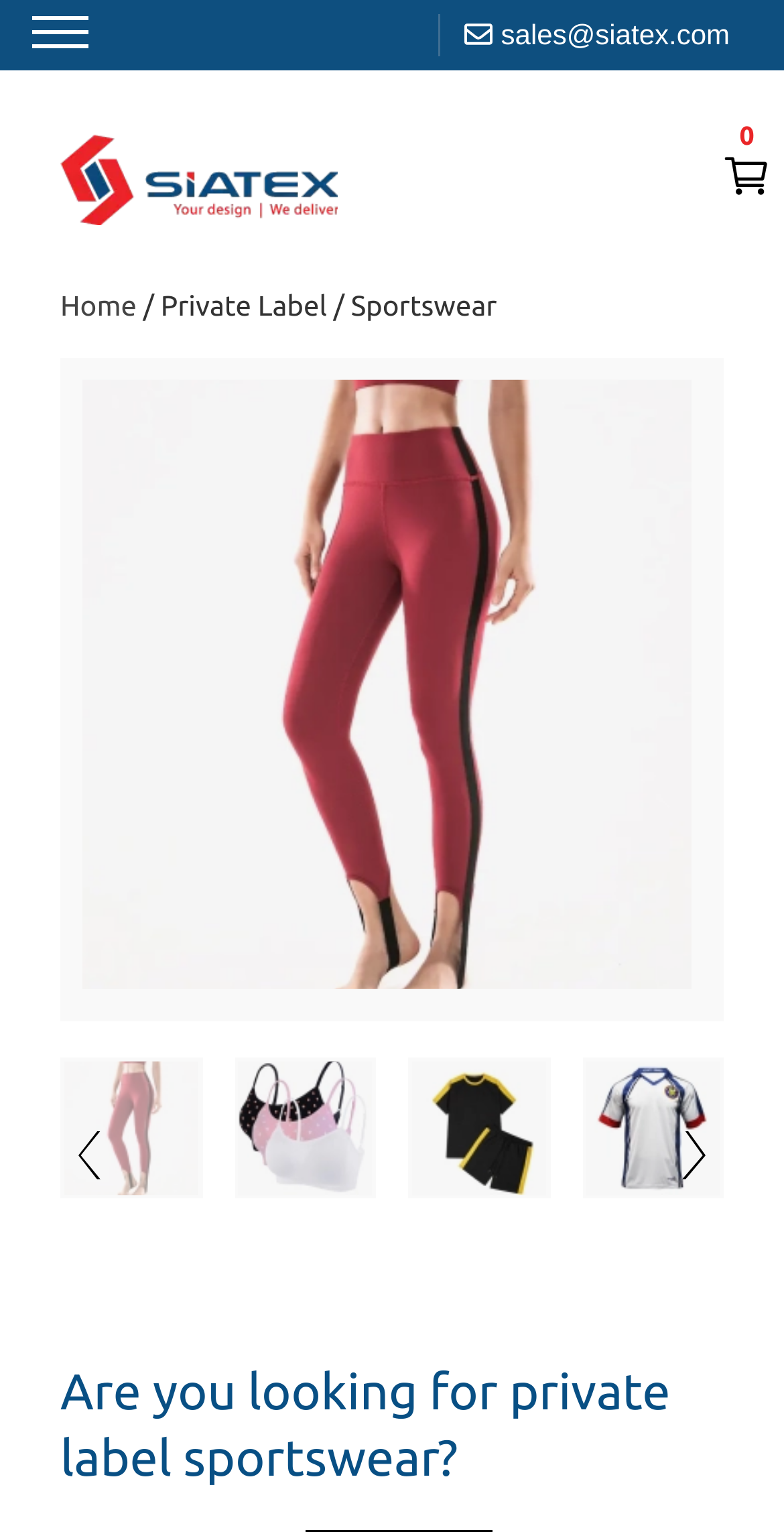Provide a one-word or short-phrase response to the question:
What is the origin of the products?

Bangladesh